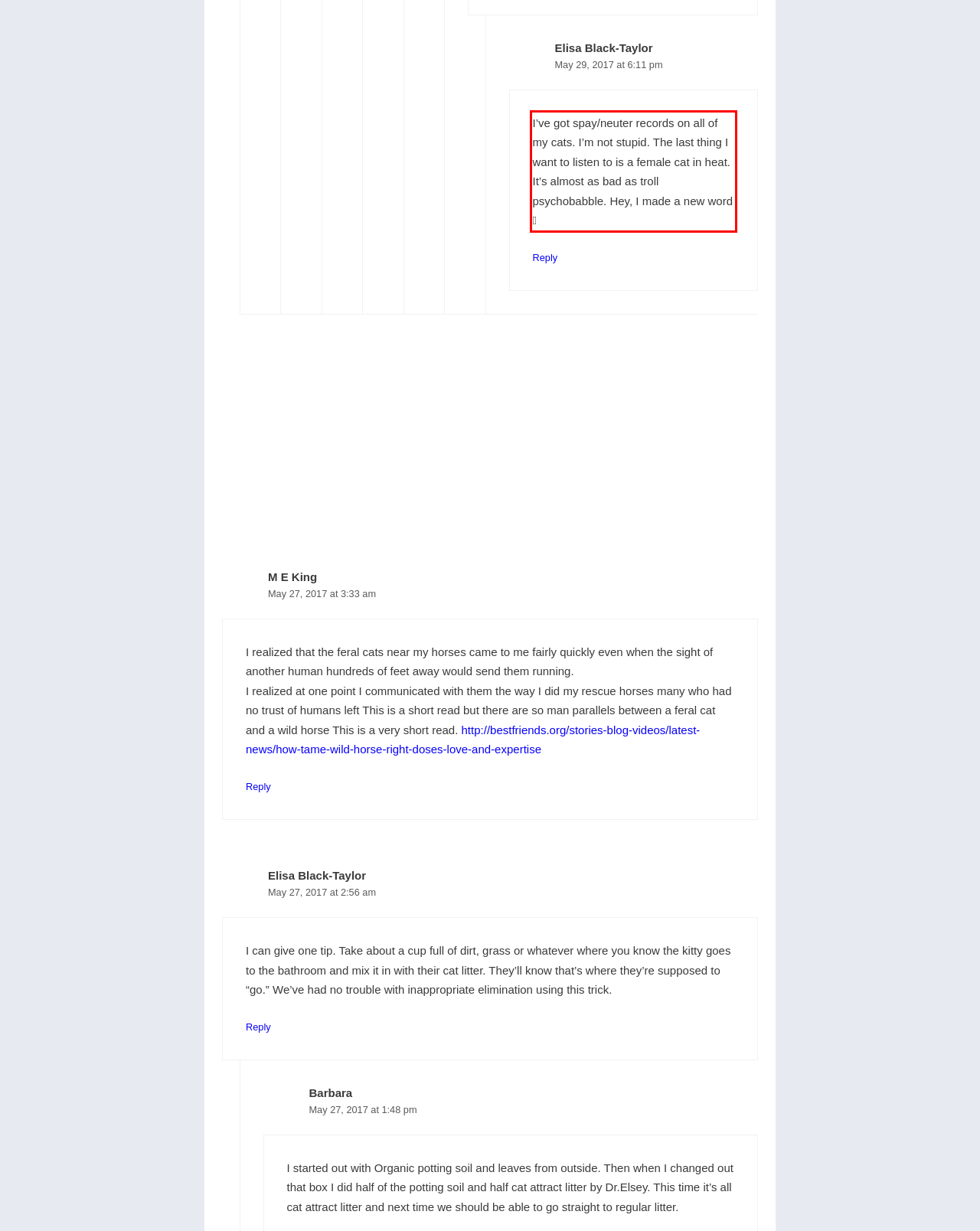There is a UI element on the webpage screenshot marked by a red bounding box. Extract and generate the text content from within this red box.

I’ve got spay/neuter records on all of my cats. I’m not stupid. The last thing I want to listen to is a female cat in heat. It’s almost as bad as troll psychobabble. Hey, I made a new word 🙂